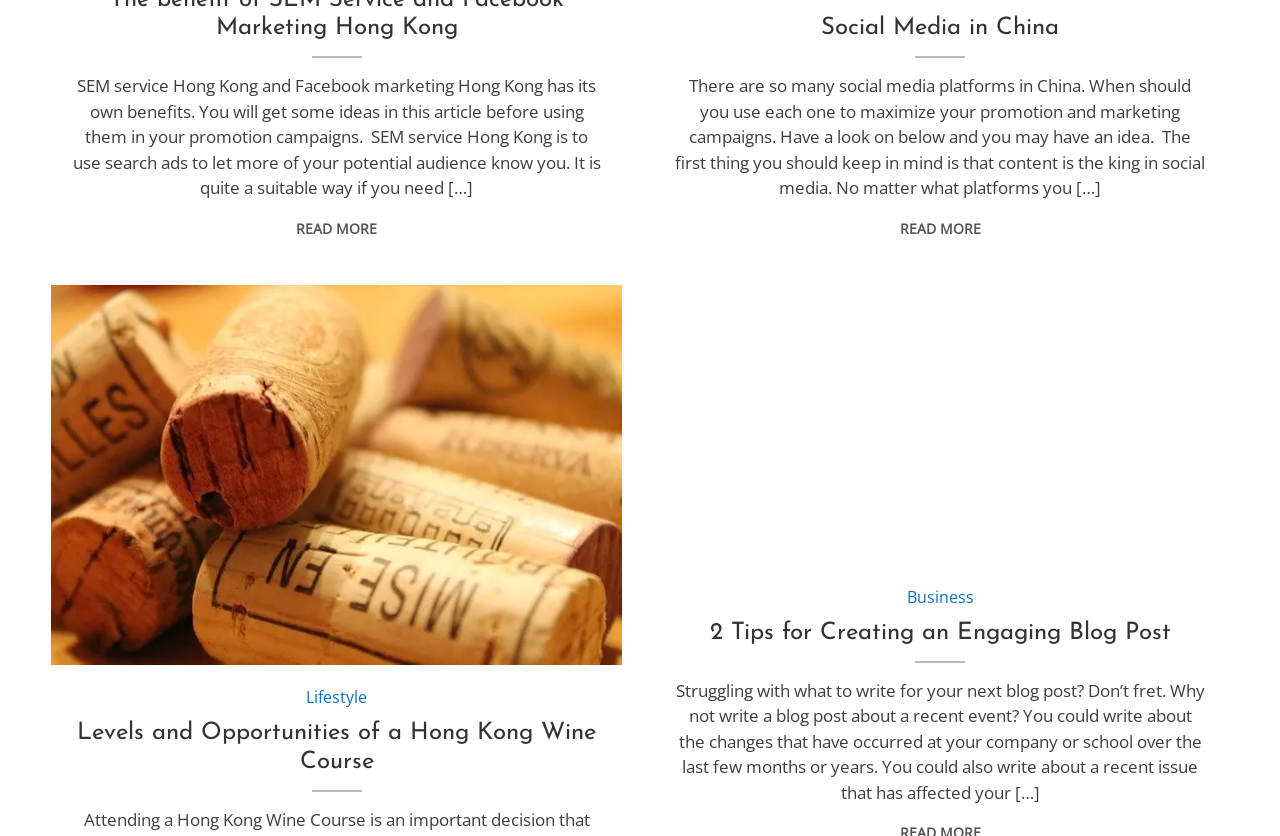Please identify the bounding box coordinates of the clickable area that will fulfill the following instruction: "read LDS Wedding Photographer Encanterra Reception Photos". The coordinates should be in the format of four float numbers between 0 and 1, i.e., [left, top, right, bottom].

None